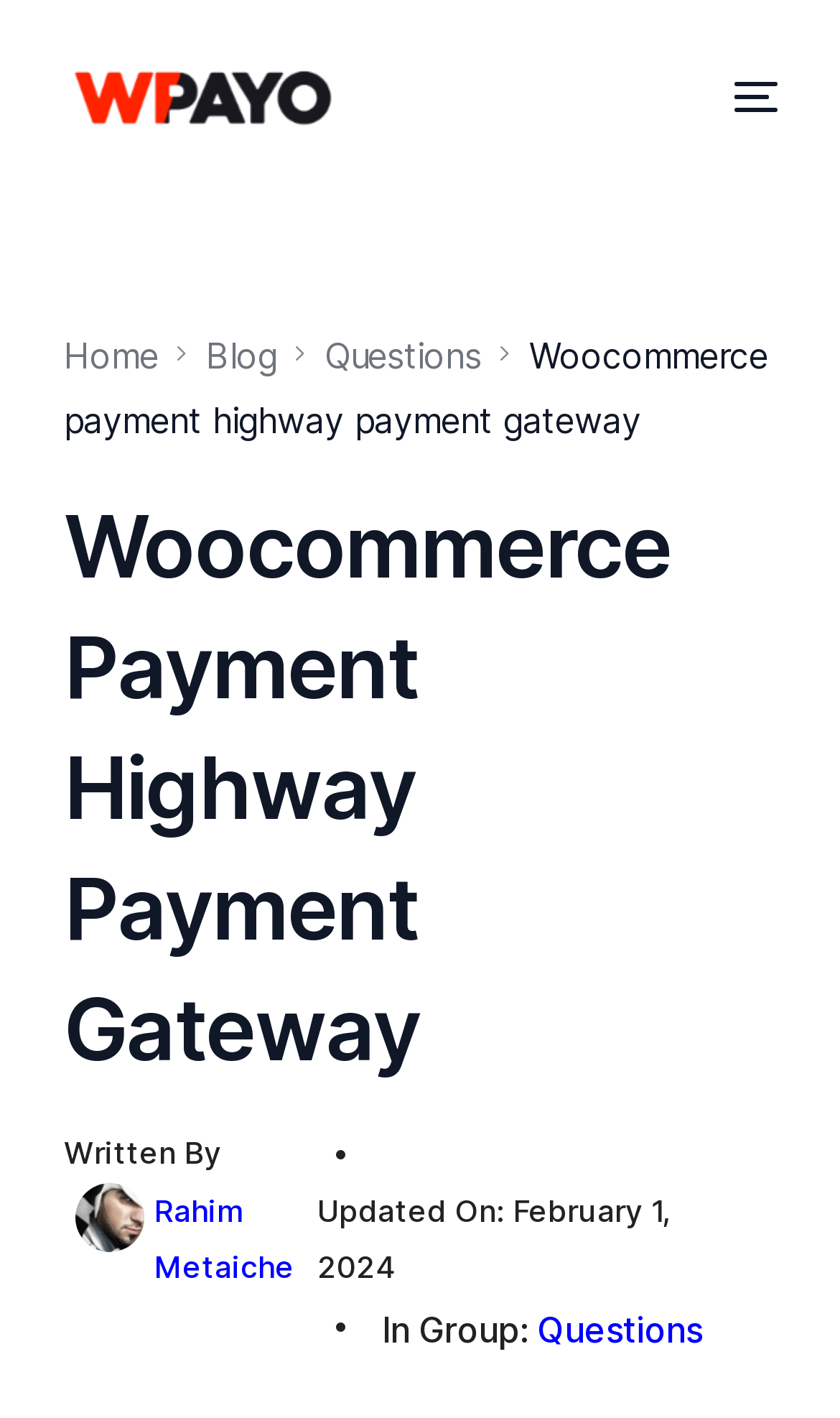Answer this question in one word or a short phrase: What is the purpose of the search bar?

To search the website